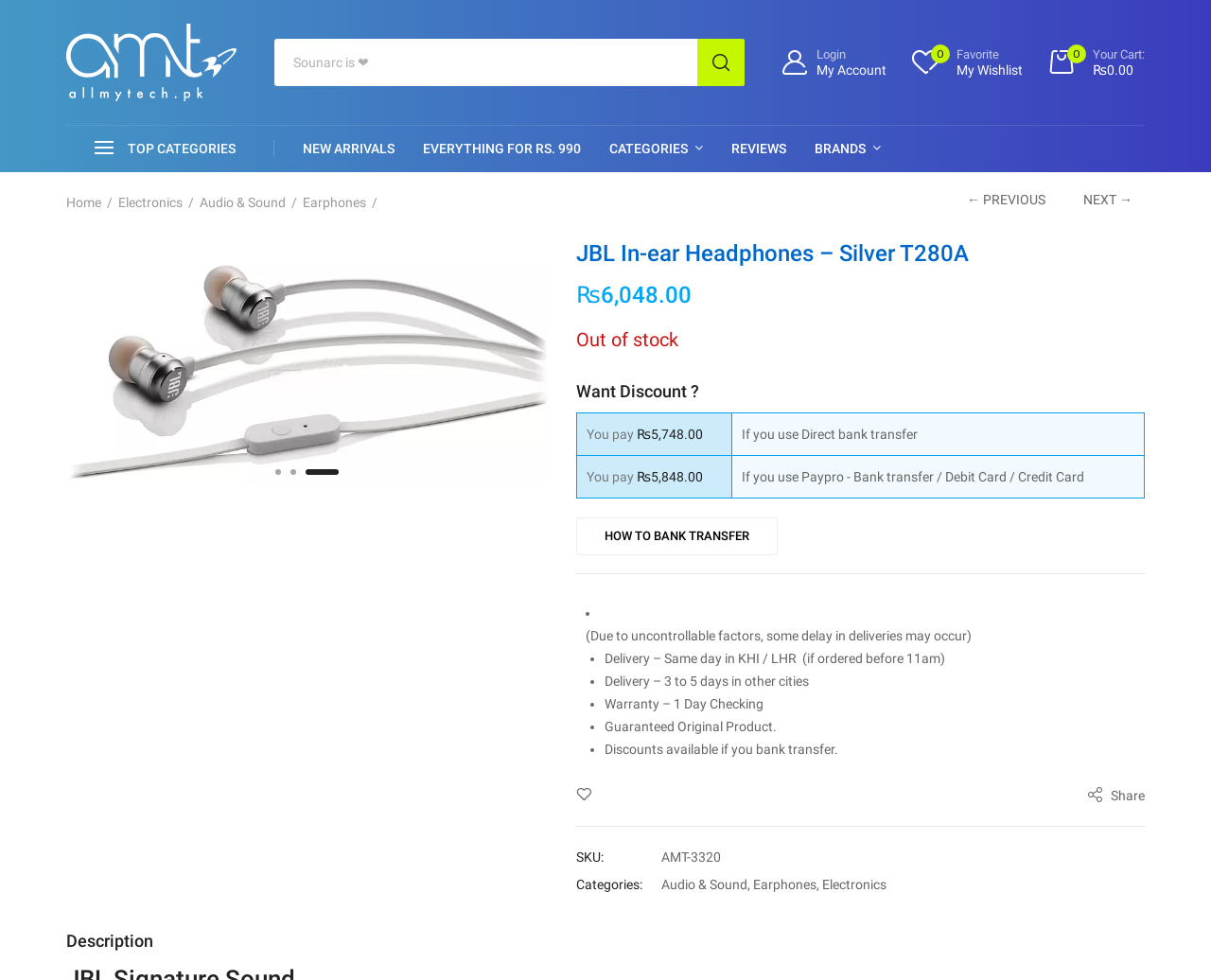What is the SKU of this product?
Please give a detailed and elaborate answer to the question based on the image.

I found the SKU by looking at the StaticText element with the text 'SKU:' and found the adjacent text 'AMT-3320'.